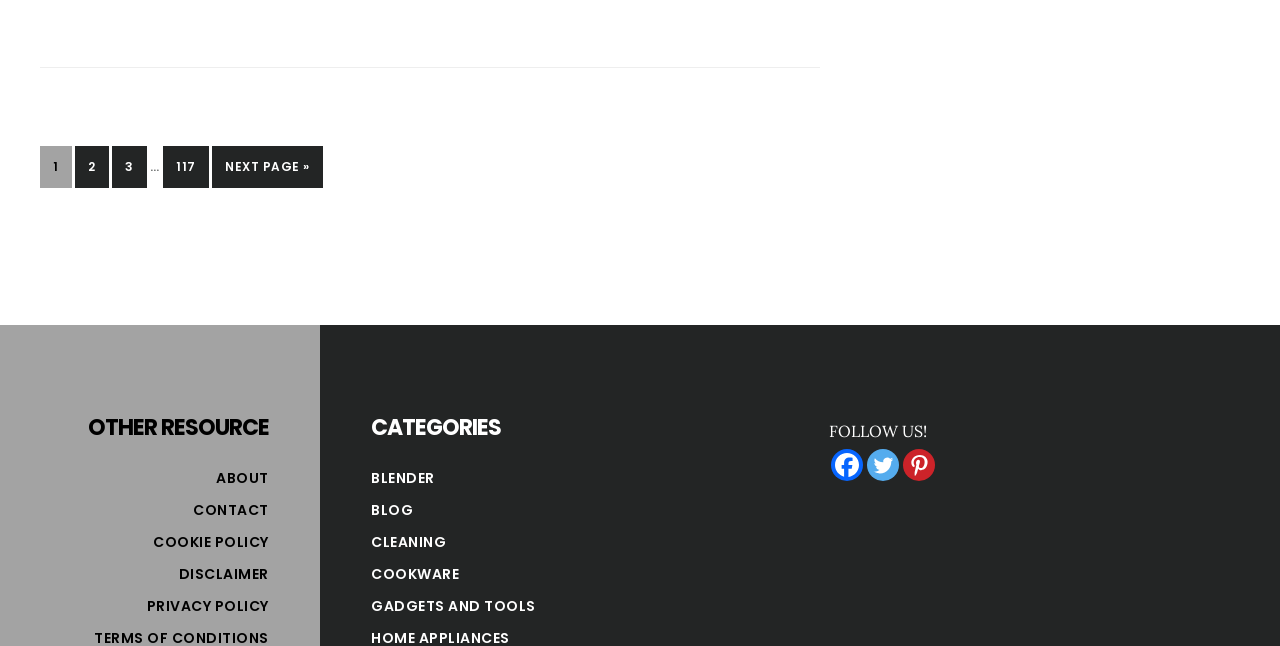Please identify the bounding box coordinates of the element I need to click to follow this instruction: "visit the blender category".

[0.29, 0.725, 0.34, 0.756]